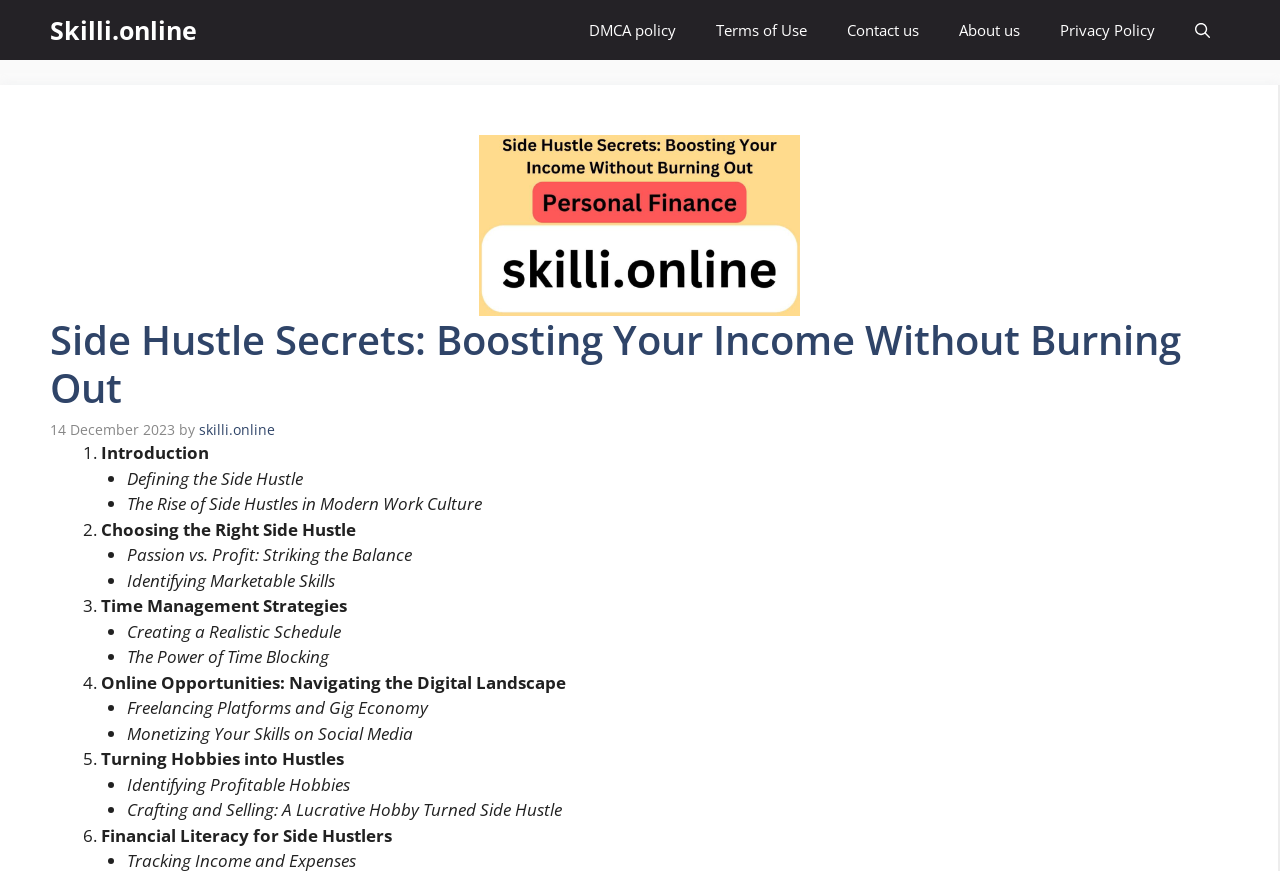Answer the question in one word or a short phrase:
How many links are in the navigation?

8